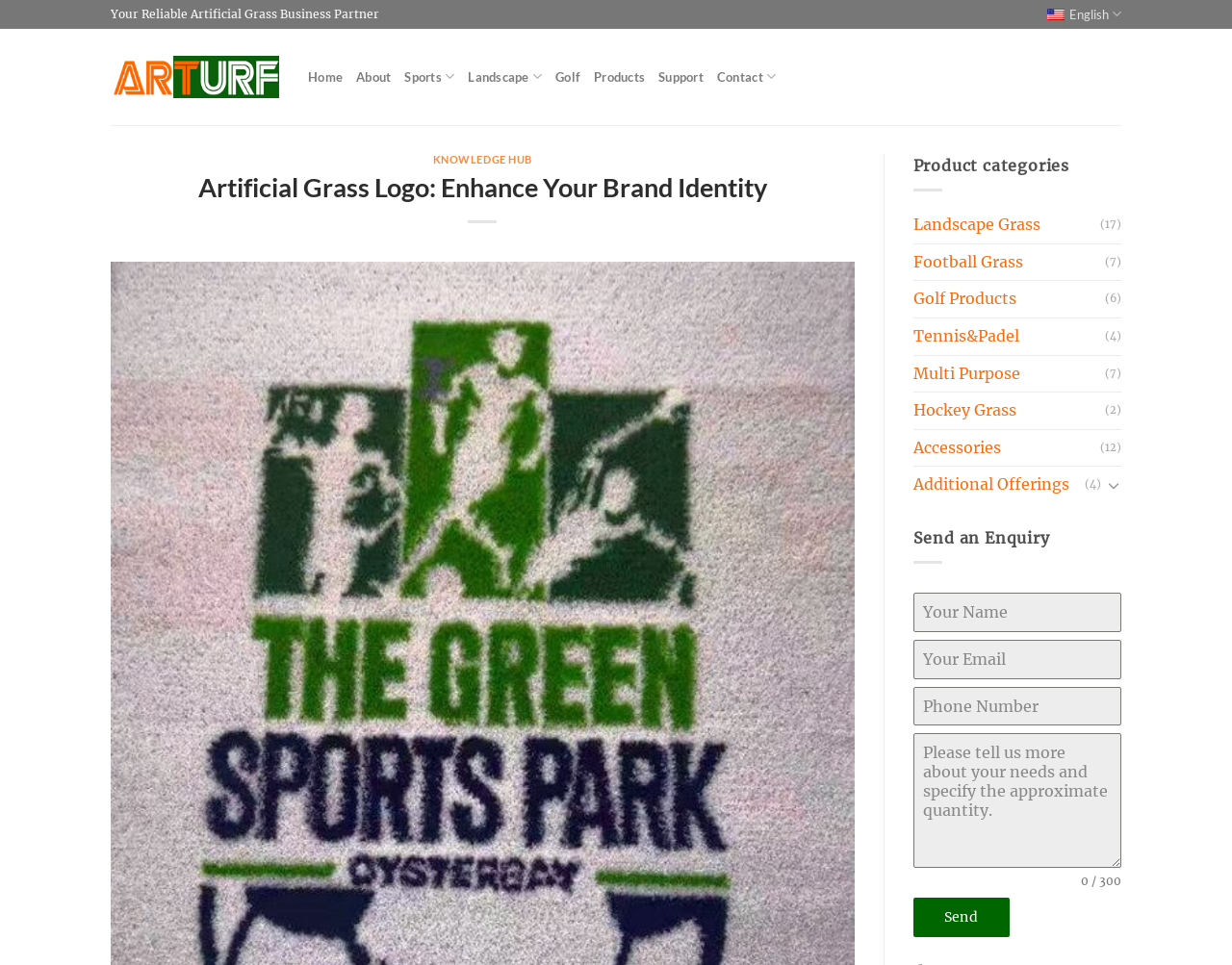Determine the bounding box coordinates for the region that must be clicked to execute the following instruction: "Choose the 'Landscape Grass' product category".

[0.741, 0.214, 0.893, 0.252]